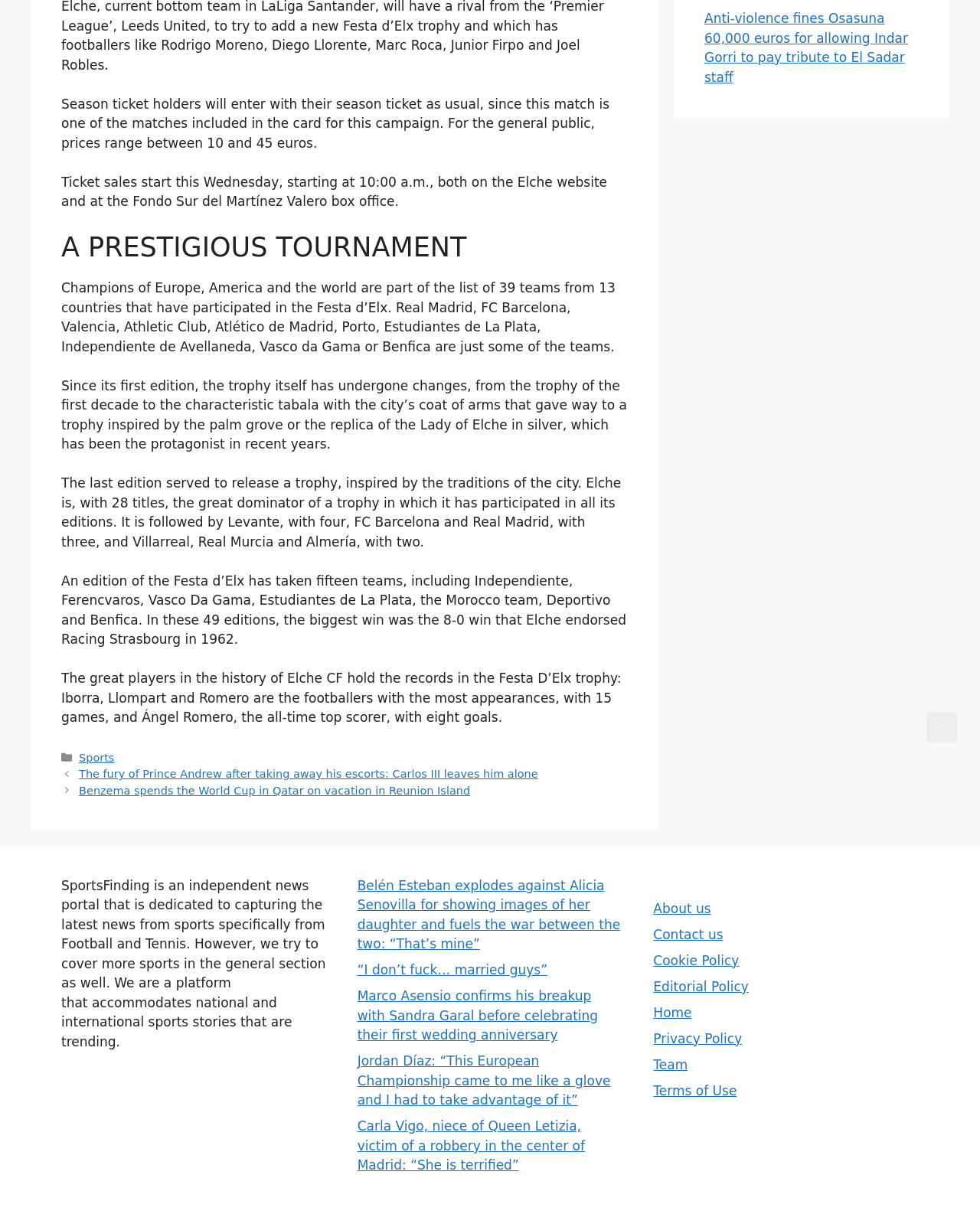Given the element description: "Terms of Use", predict the bounding box coordinates of this UI element. The coordinates must be four float numbers between 0 and 1, given as [left, top, right, bottom].

[0.667, 0.892, 0.752, 0.905]